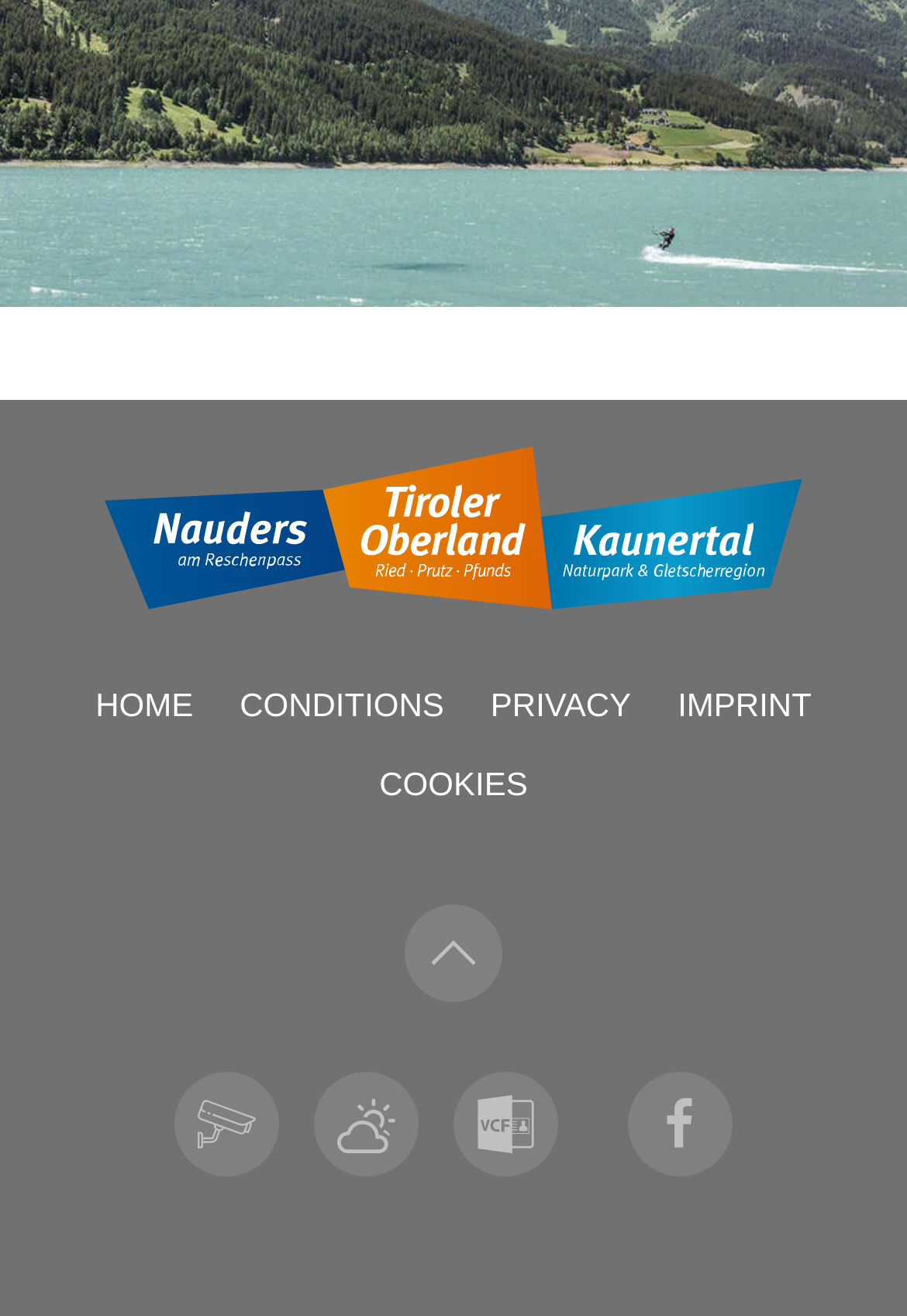Use a single word or phrase to answer the question:
How many links are in the top navigation bar?

4